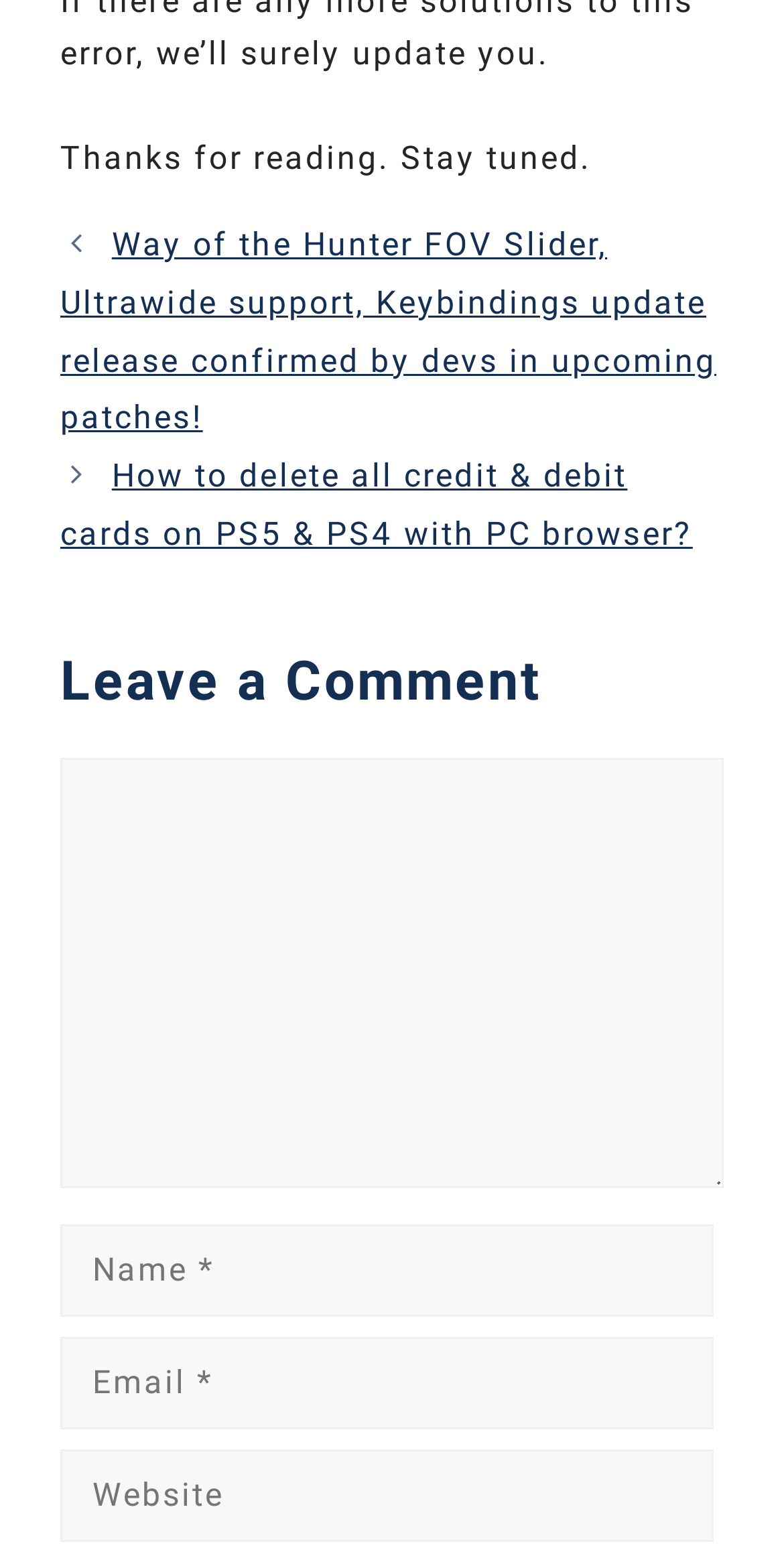Respond to the question with just a single word or phrase: 
Is the 'Website' field required in the comment form?

No